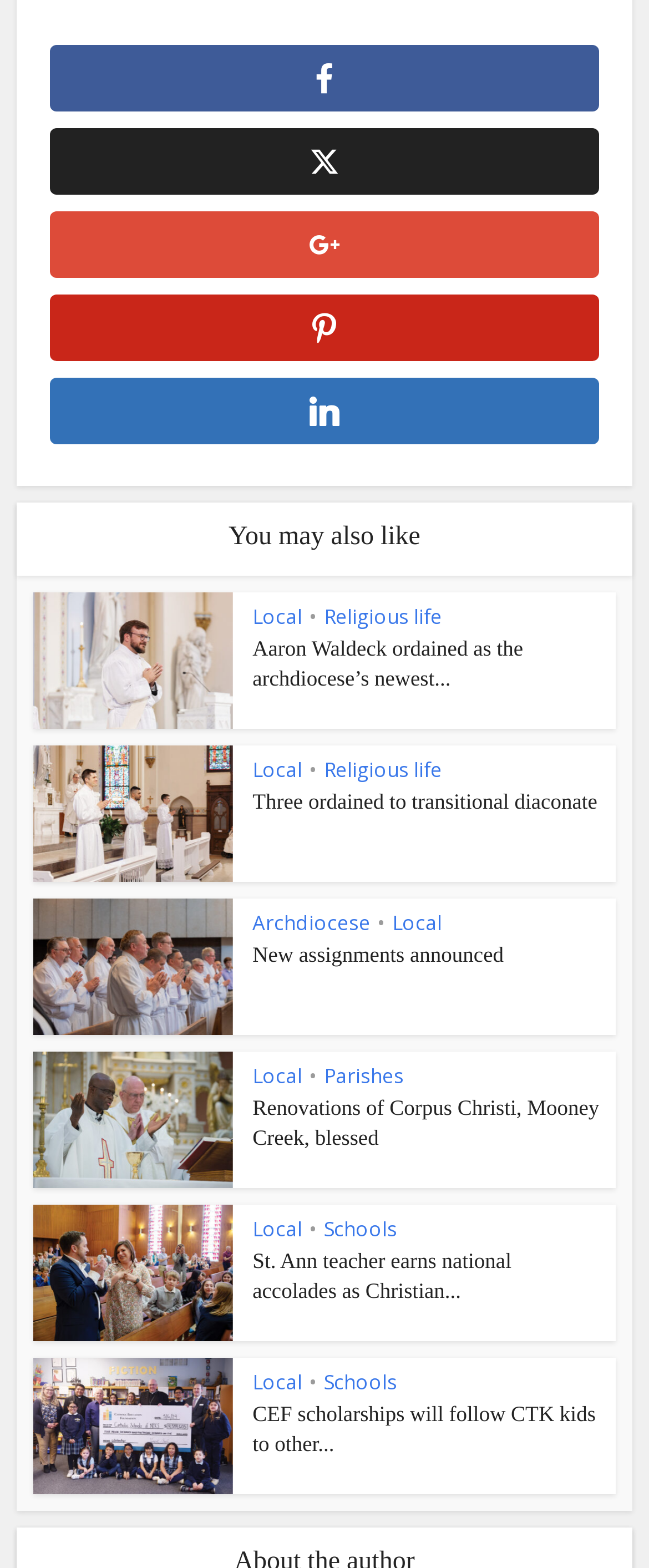Identify the bounding box coordinates for the element you need to click to achieve the following task: "Read the article 'Aaron Waldeck ordained as the archdiocese’s newest…'". The coordinates must be four float values ranging from 0 to 1, formatted as [left, top, right, bottom].

[0.389, 0.405, 0.806, 0.44]